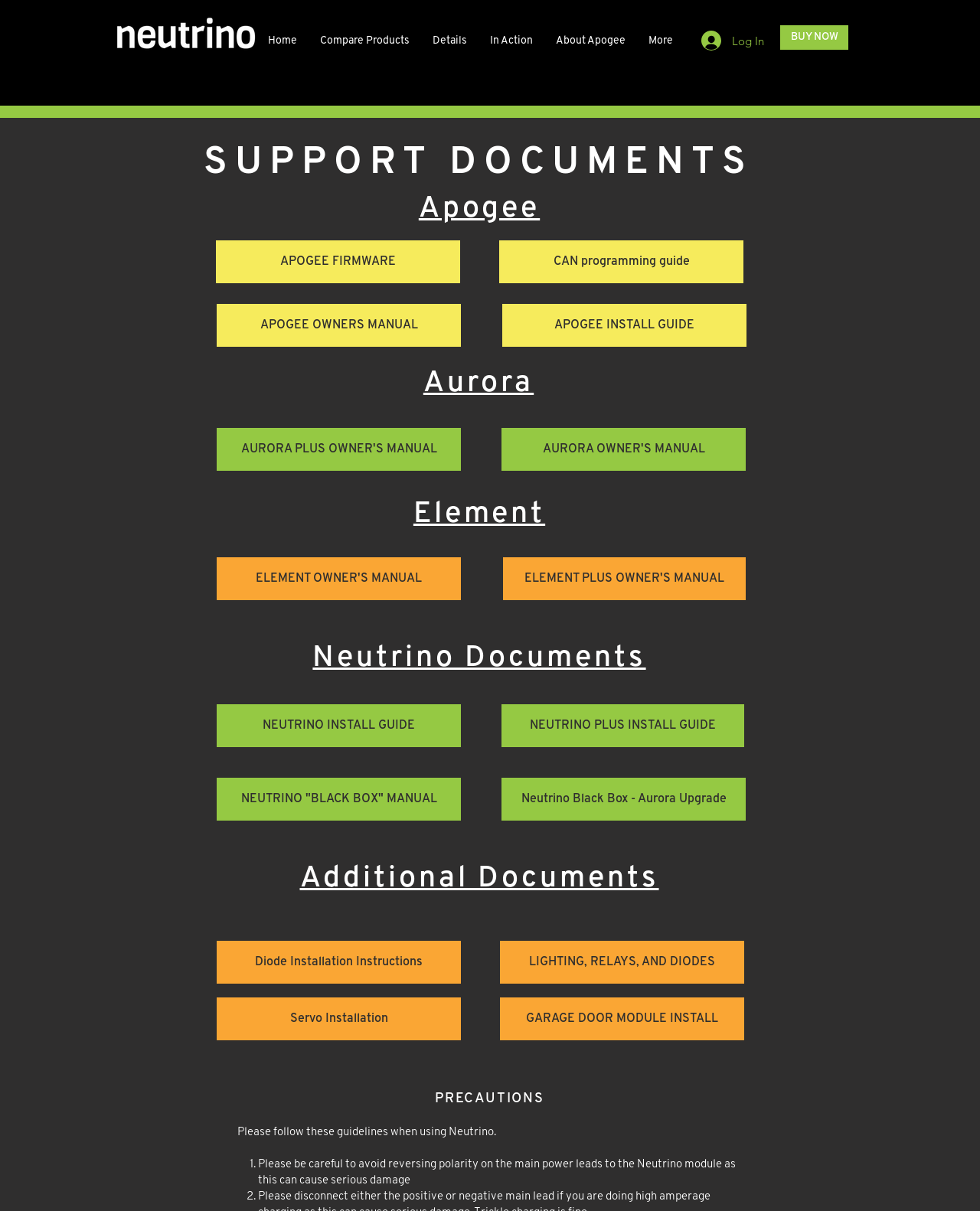Please determine the bounding box coordinates of the area that needs to be clicked to complete this task: 'Read the 'PRECAUTIONS' guidelines'. The coordinates must be four float numbers between 0 and 1, formatted as [left, top, right, bottom].

[0.444, 0.901, 0.555, 0.913]